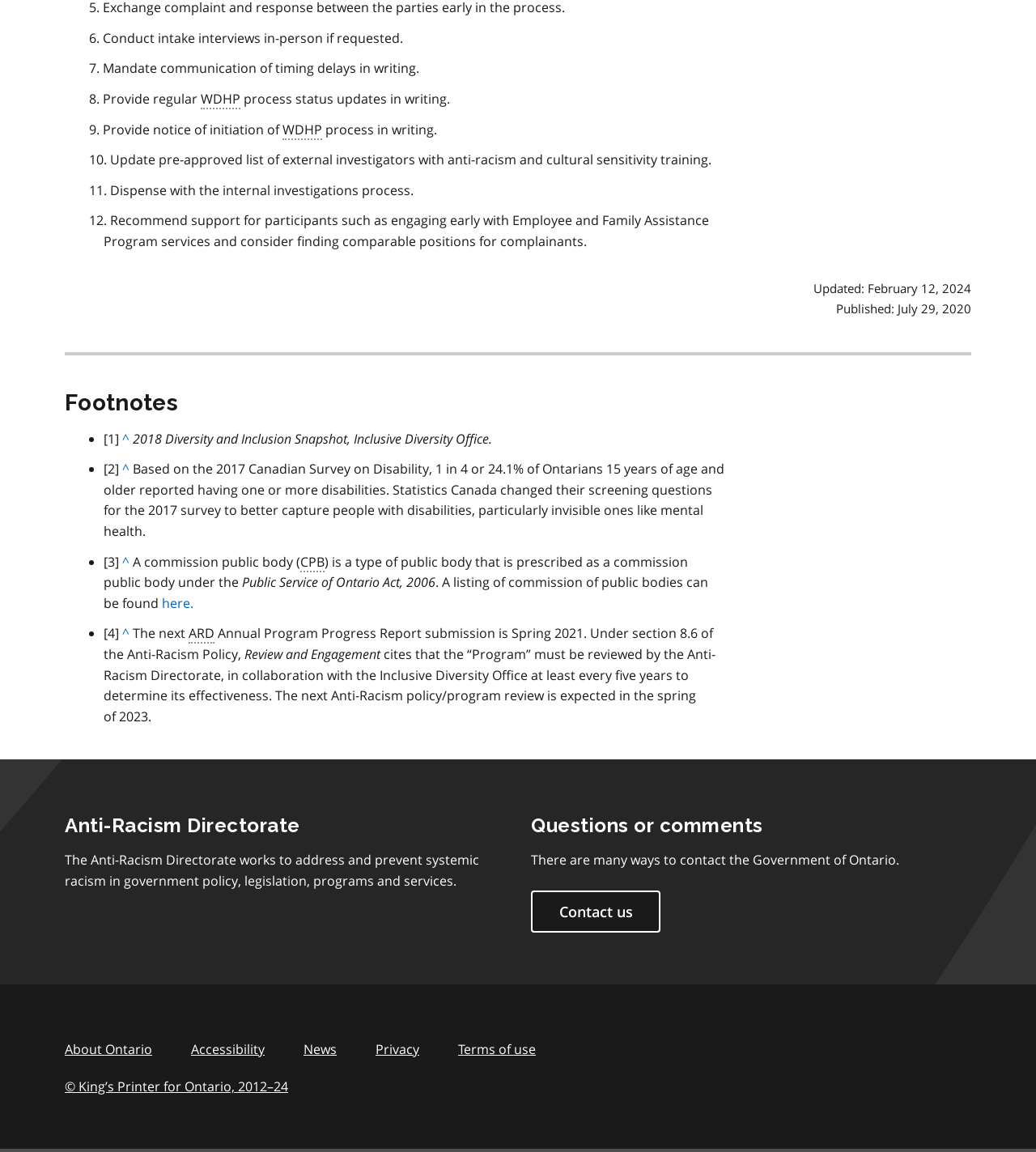What is the percentage of Ontarians with disabilities?
Answer the question with as much detail as you can, using the image as a reference.

According to the 2017 Canadian Survey on Disability, 1 in 4 or 24.1% of Ontarians 15 years of age and older reported having one or more disabilities, as mentioned in the footnote on the webpage.